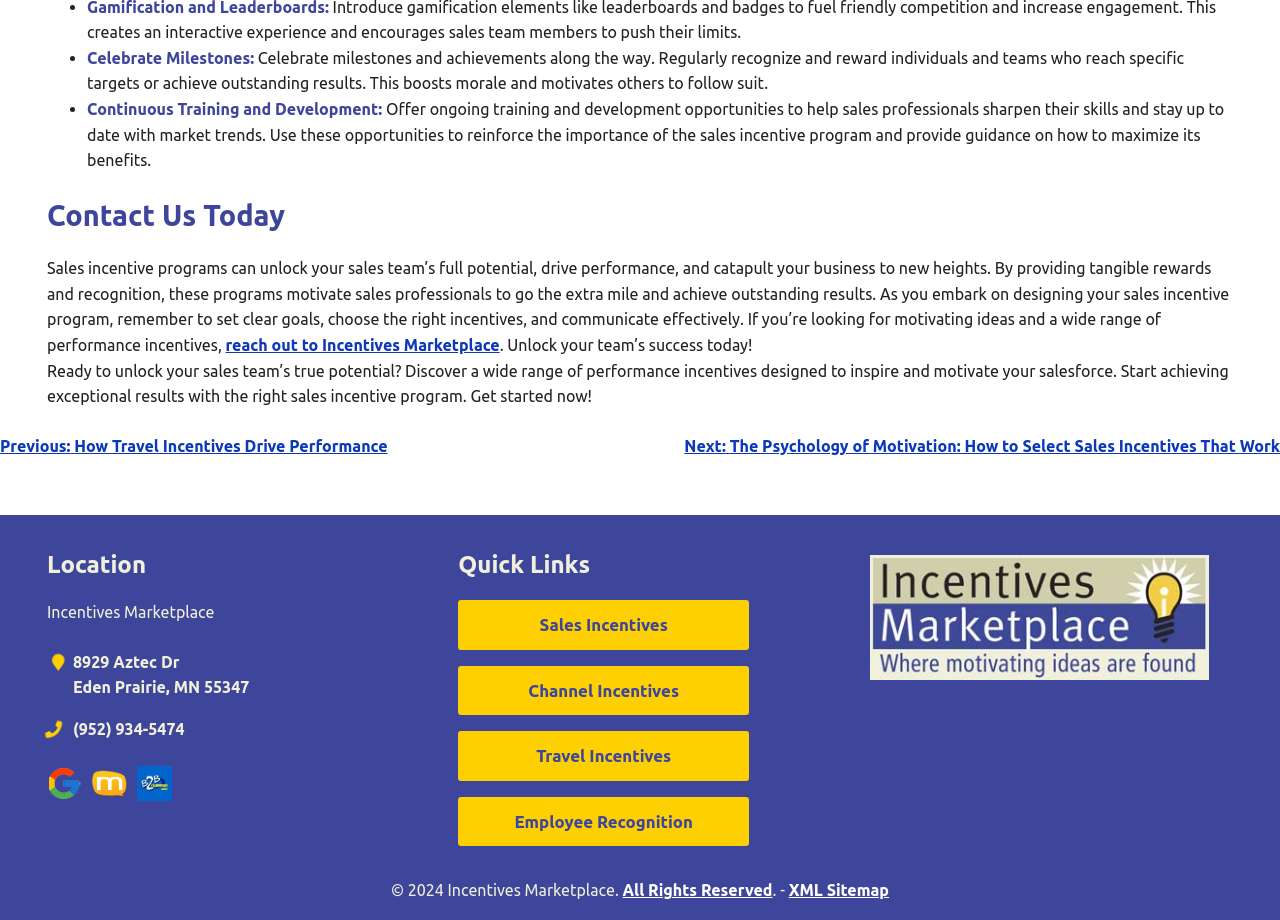Determine the bounding box coordinates for the UI element described. Format the coordinates as (top-left x, top-left y, bottom-right x, bottom-right y) and ensure all values are between 0 and 1. Element description: Democratic Caucus

None